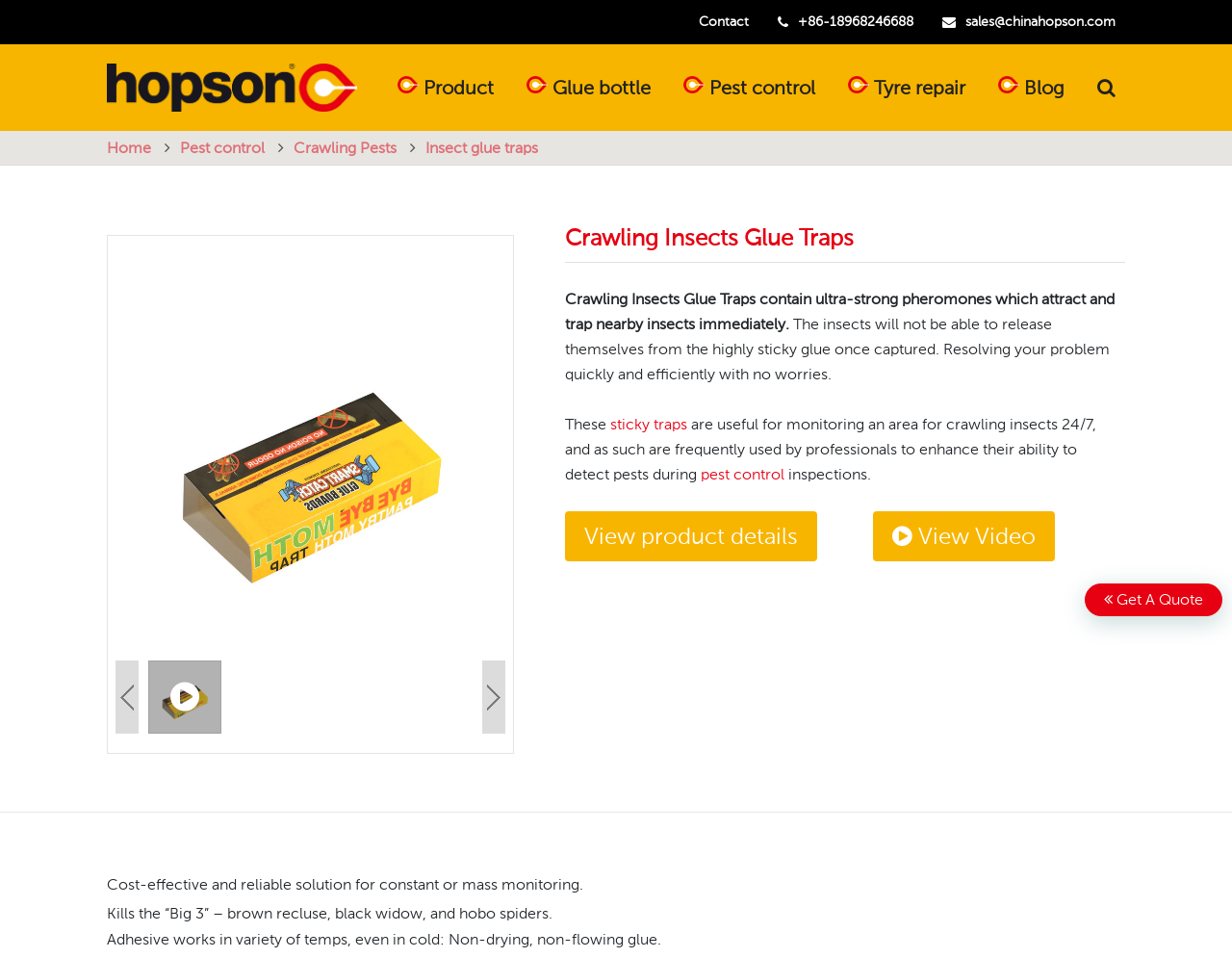Locate the bounding box coordinates of the area that needs to be clicked to fulfill the following instruction: "Go to pest control page". The coordinates should be in the format of four float numbers between 0 and 1, namely [left, top, right, bottom].

[0.146, 0.145, 0.215, 0.164]